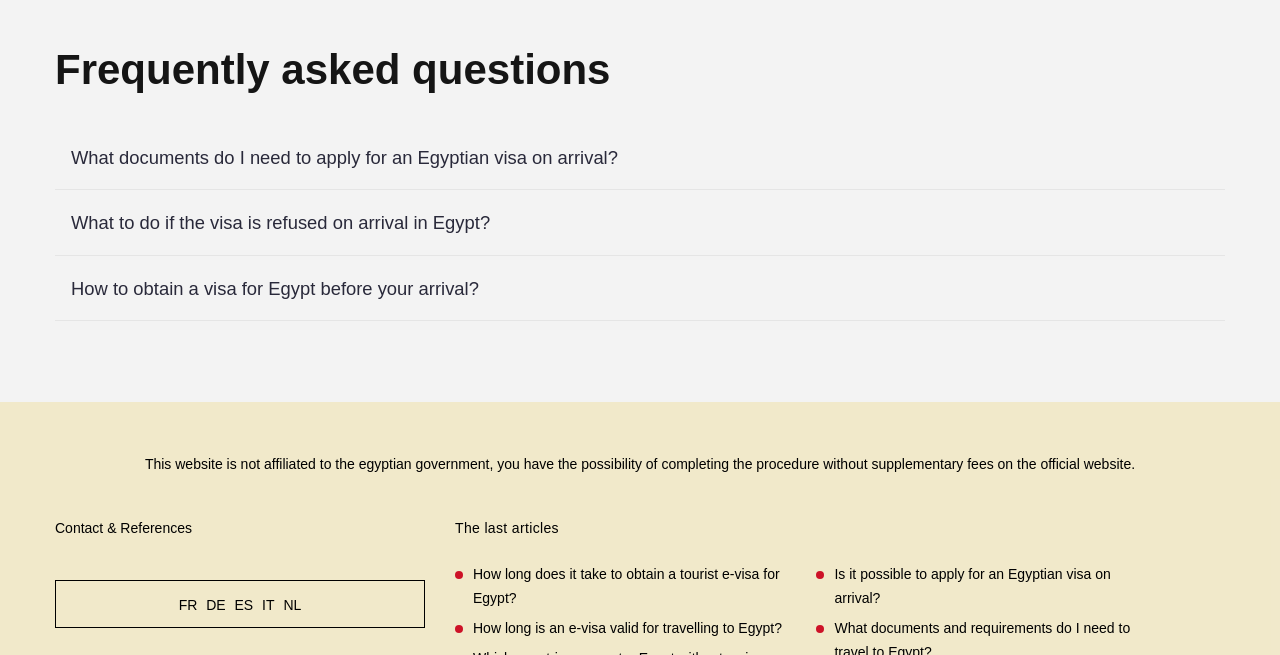Locate the coordinates of the bounding box for the clickable region that fulfills this instruction: "Click on 'What documents do I need to apply for an Egyptian visa on arrival?'".

[0.043, 0.192, 0.957, 0.291]